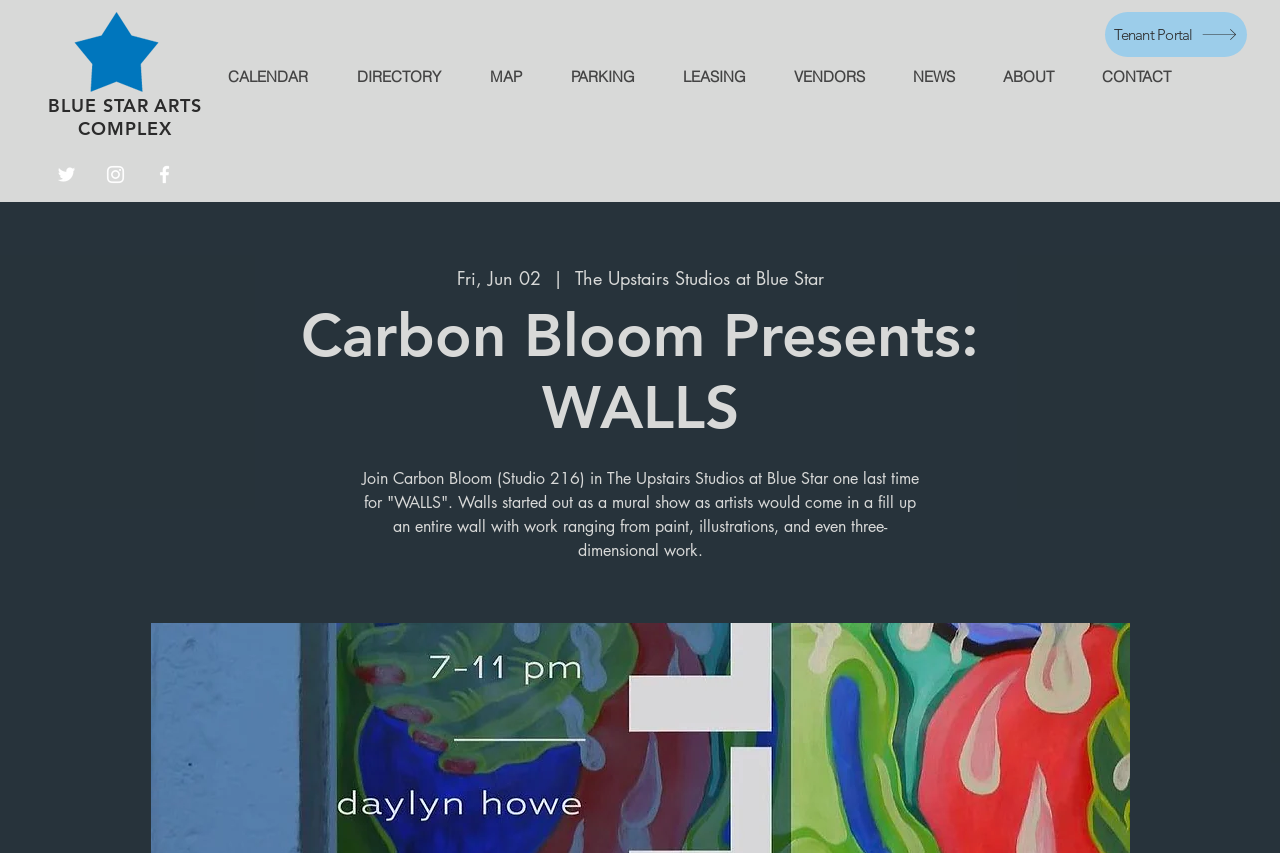Identify the bounding box coordinates of the area you need to click to perform the following instruction: "Go to the Tenant Portal".

[0.863, 0.014, 0.974, 0.067]